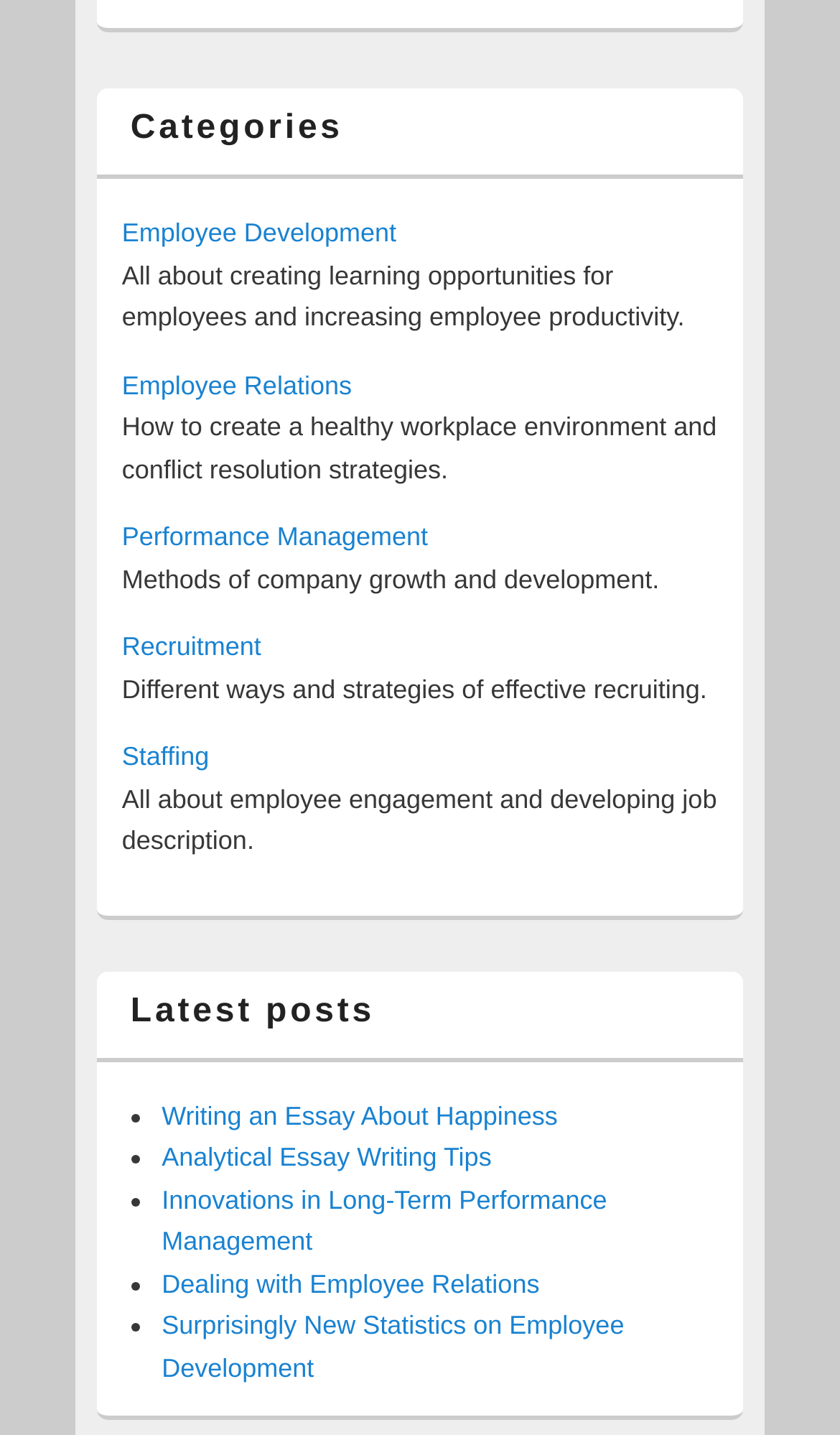What are the categories listed on the webpage?
Using the information from the image, give a concise answer in one word or a short phrase.

Employee Development, Employee Relations, etc.